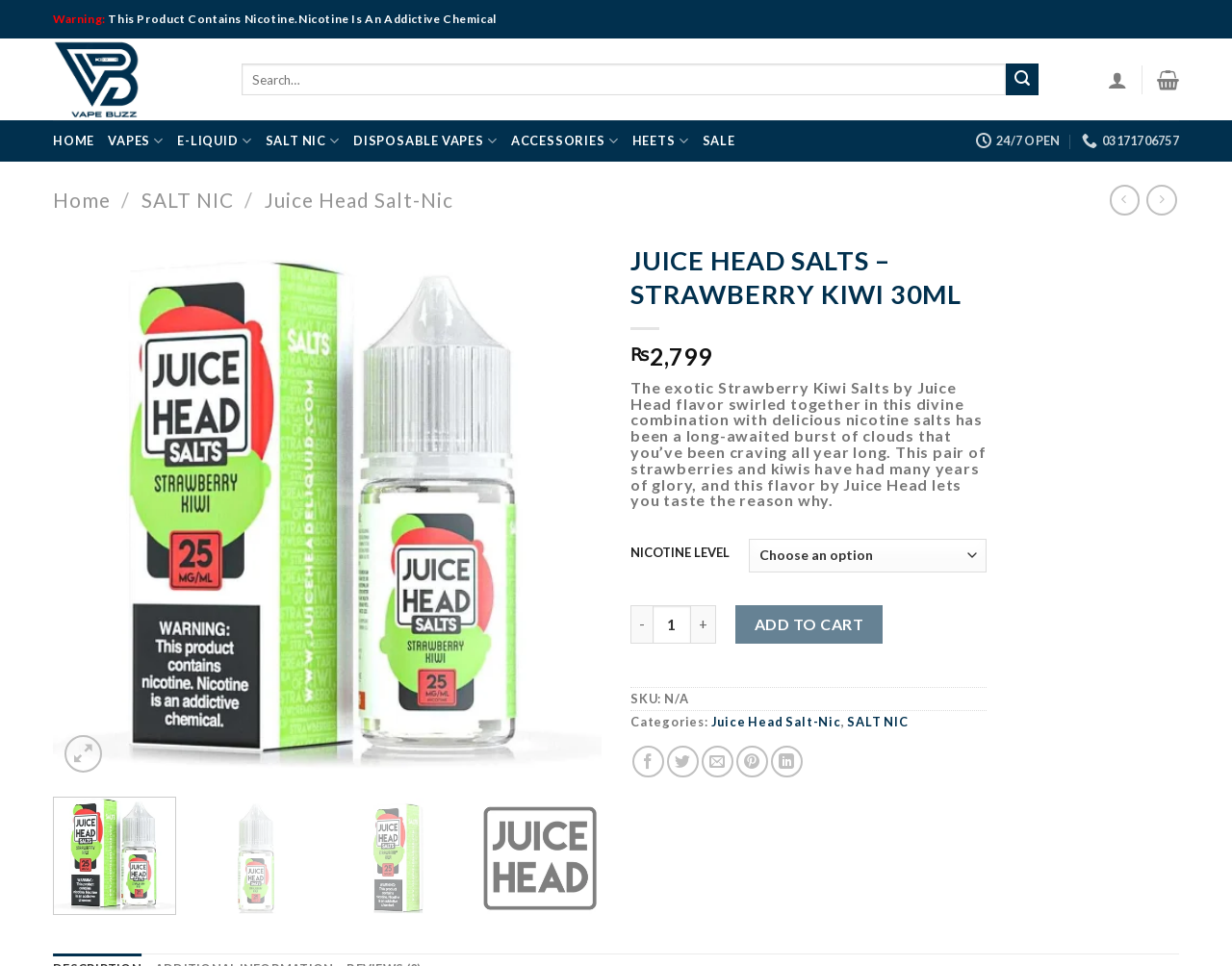Specify the bounding box coordinates for the region that must be clicked to perform the given instruction: "Search for products".

[0.196, 0.065, 0.843, 0.099]